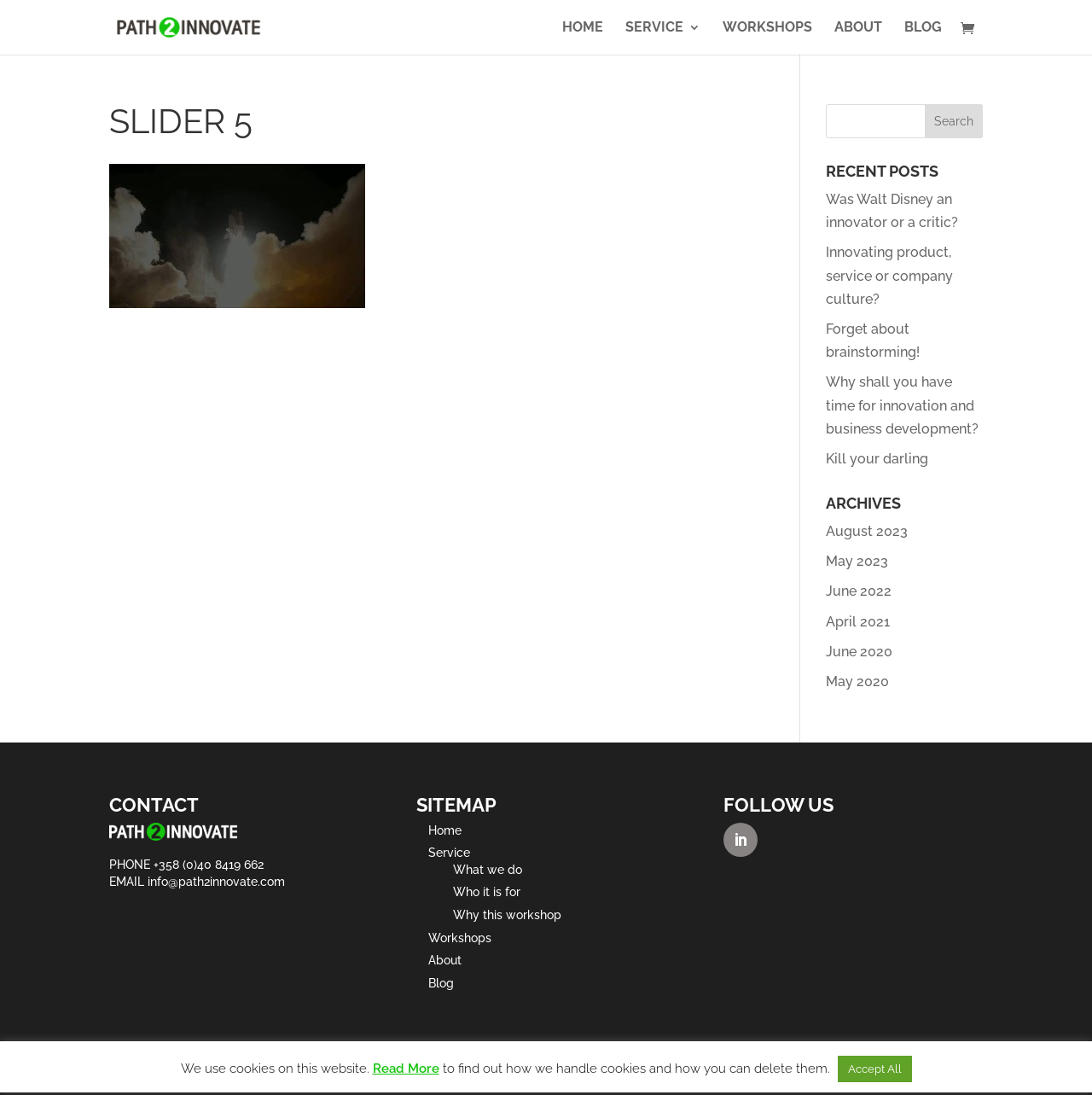Locate the bounding box coordinates of the UI element described by: "value="Search"". The bounding box coordinates should consist of four float numbers between 0 and 1, i.e., [left, top, right, bottom].

[0.847, 0.095, 0.9, 0.126]